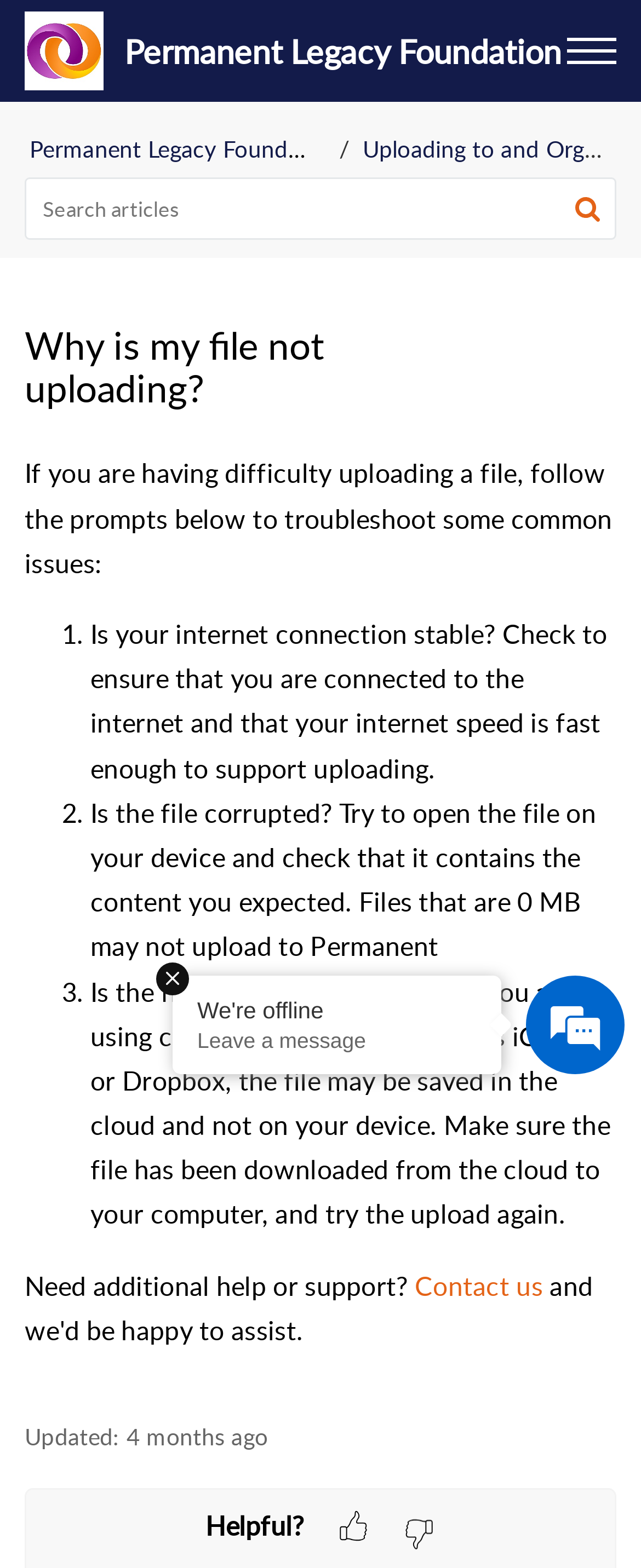Please respond to the question using a single word or phrase:
What is the alternative action if the file is not uploading?

Contact us